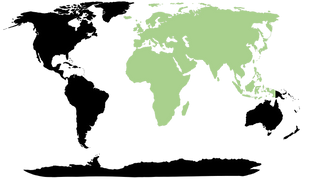What type of creatures are referred to in the caption?
Using the image as a reference, answer the question with a short word or phrase.

Elephant-like